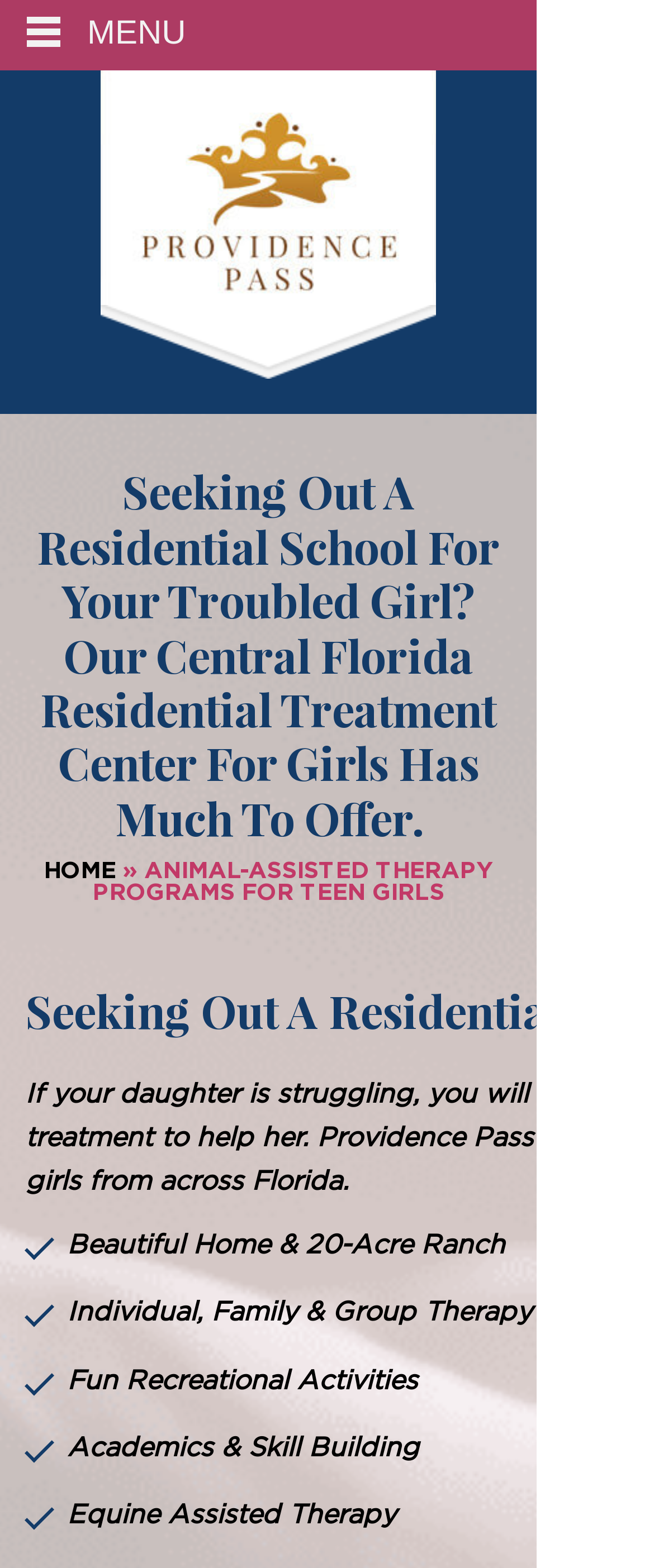What is the location of the residential treatment center?
Use the information from the screenshot to give a comprehensive response to the question.

I found the answer by reading the heading element that mentions 'Seeking Out A Residential School For Your Troubled Girl? Our Central Florida Residential Treatment Center For Girls Has Much To Offer.' This indicates that the residential treatment center is located in Central Florida.